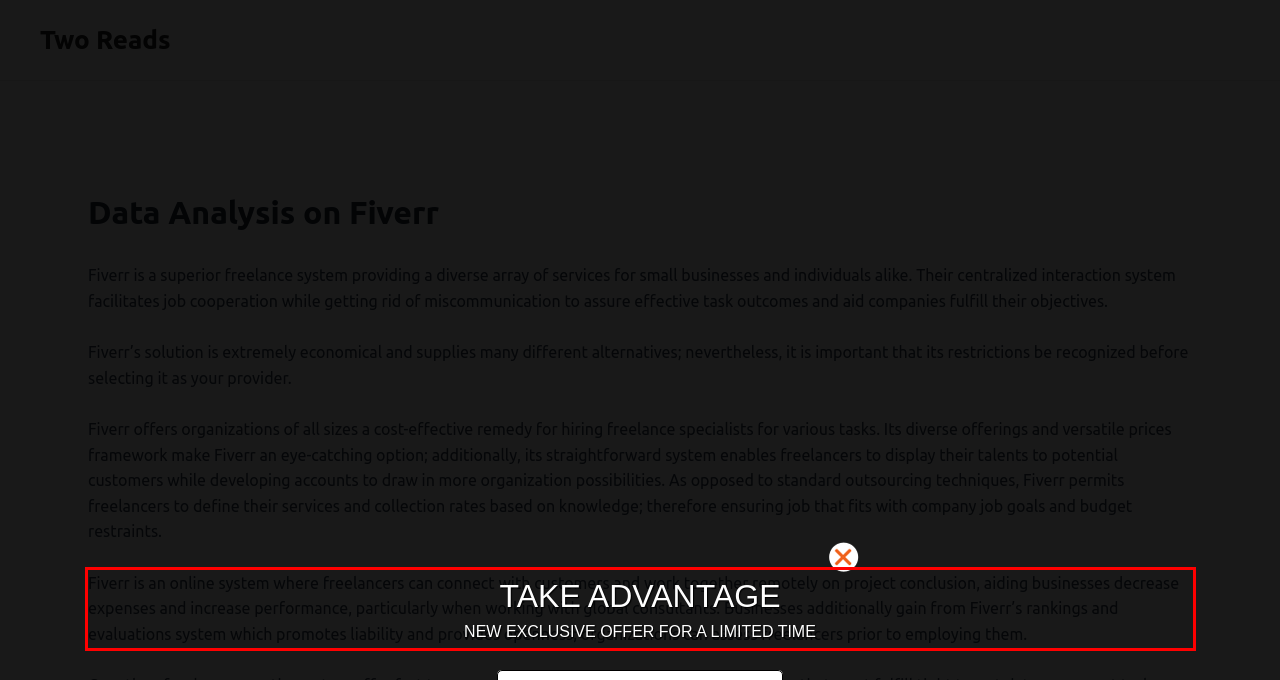Please identify the text within the red rectangular bounding box in the provided webpage screenshot.

Fiverr is an online system where freelancers can connect with customers and work together remotely on project conclusion, aiding businesses decrease expenses and increase performance, particularly when working with global consultants. Businesses additionally gain from Fiverr’s rankings and evaluations system which promotes liability and provides openness; organizations can assess freelancers prior to employing them.